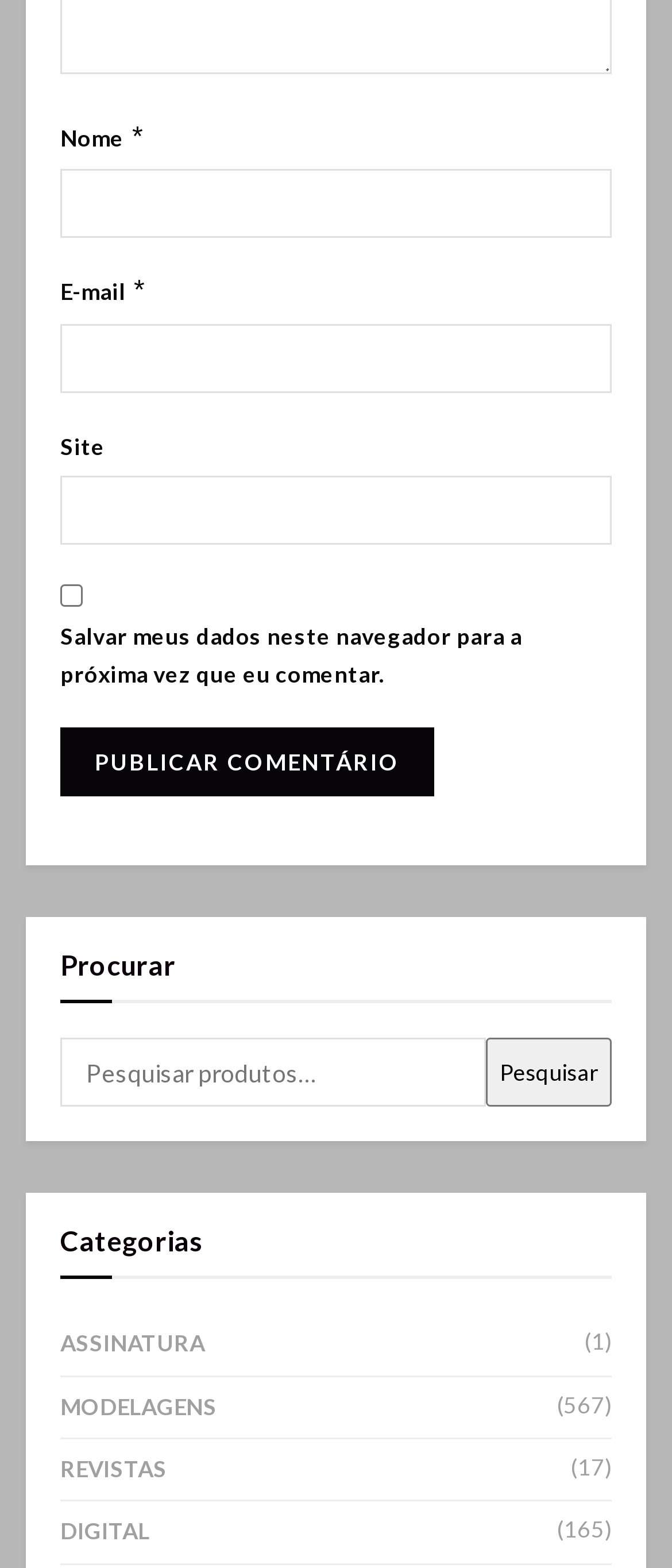Provide the bounding box coordinates of the HTML element this sentence describes: "parent_node: Site name="url"". The bounding box coordinates consist of four float numbers between 0 and 1, i.e., [left, top, right, bottom].

[0.09, 0.299, 0.91, 0.343]